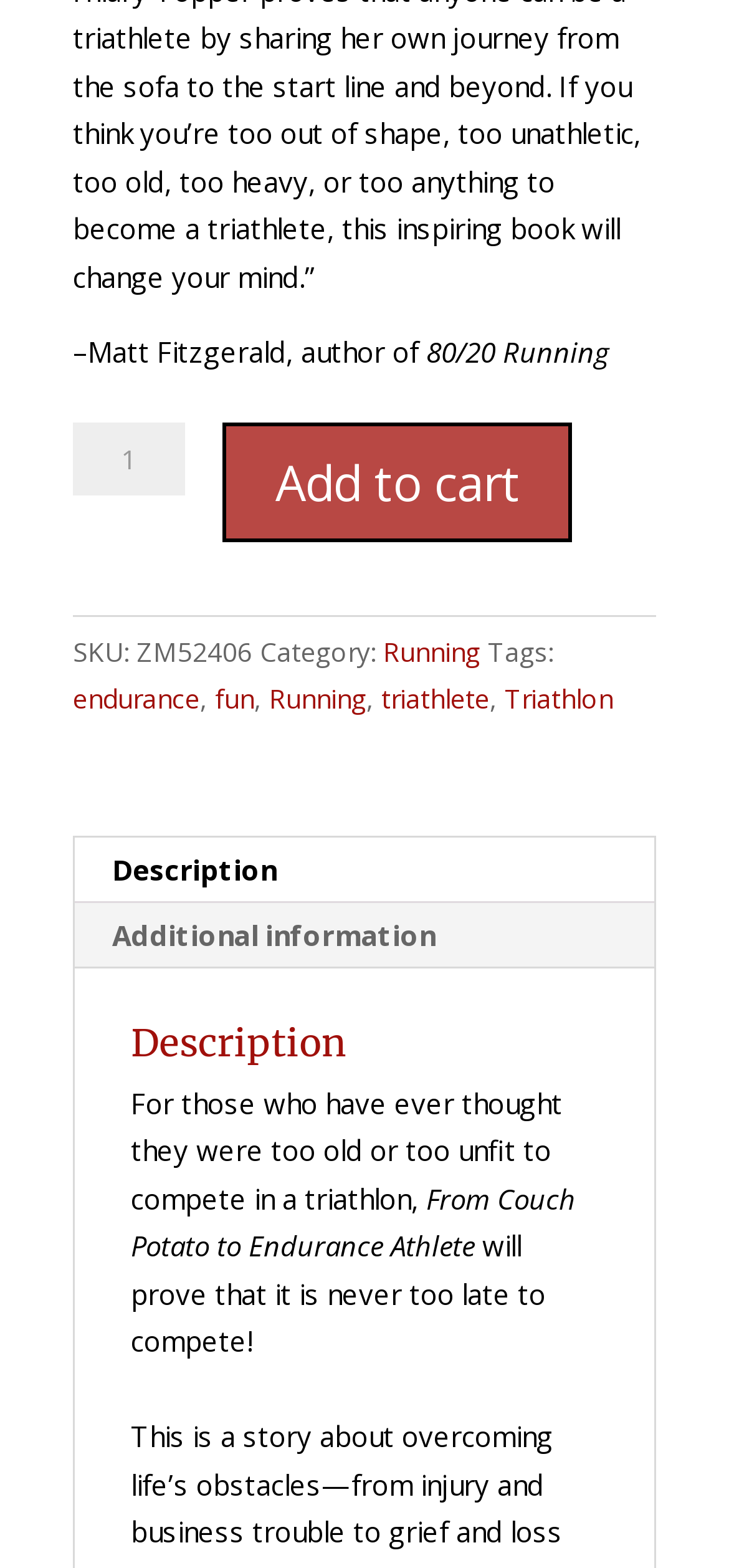Pinpoint the bounding box coordinates of the element that must be clicked to accomplish the following instruction: "Add to cart". The coordinates should be in the format of four float numbers between 0 and 1, i.e., [left, top, right, bottom].

[0.306, 0.269, 0.785, 0.345]